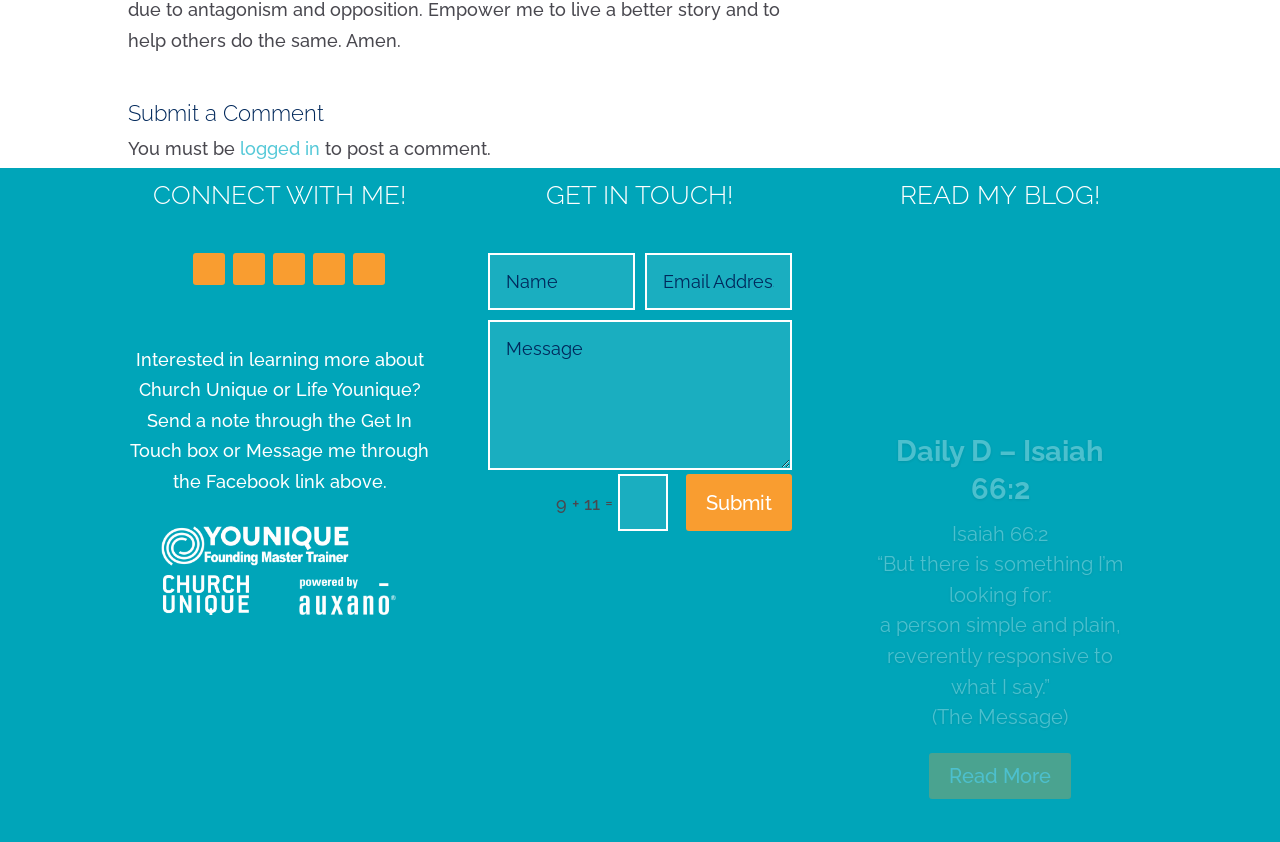Provide a brief response to the question below using a single word or phrase: 
What is the purpose of the 'GET IN TOUCH!' section?

Contact form